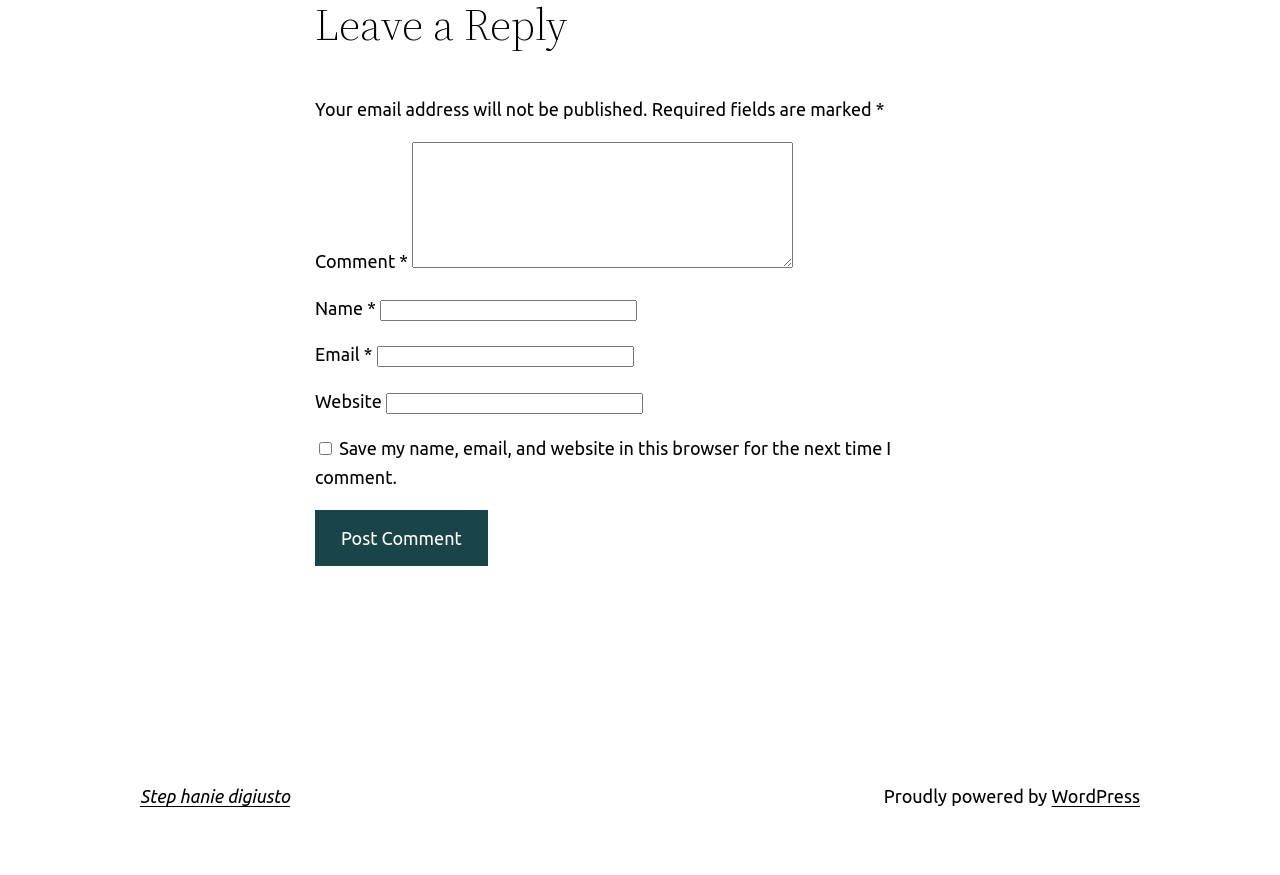Carefully examine the image and provide an in-depth answer to the question: Is the 'Email' field required?

The 'Email' field is required because the textbox element with the ID 224 has the 'required' attribute set to True.